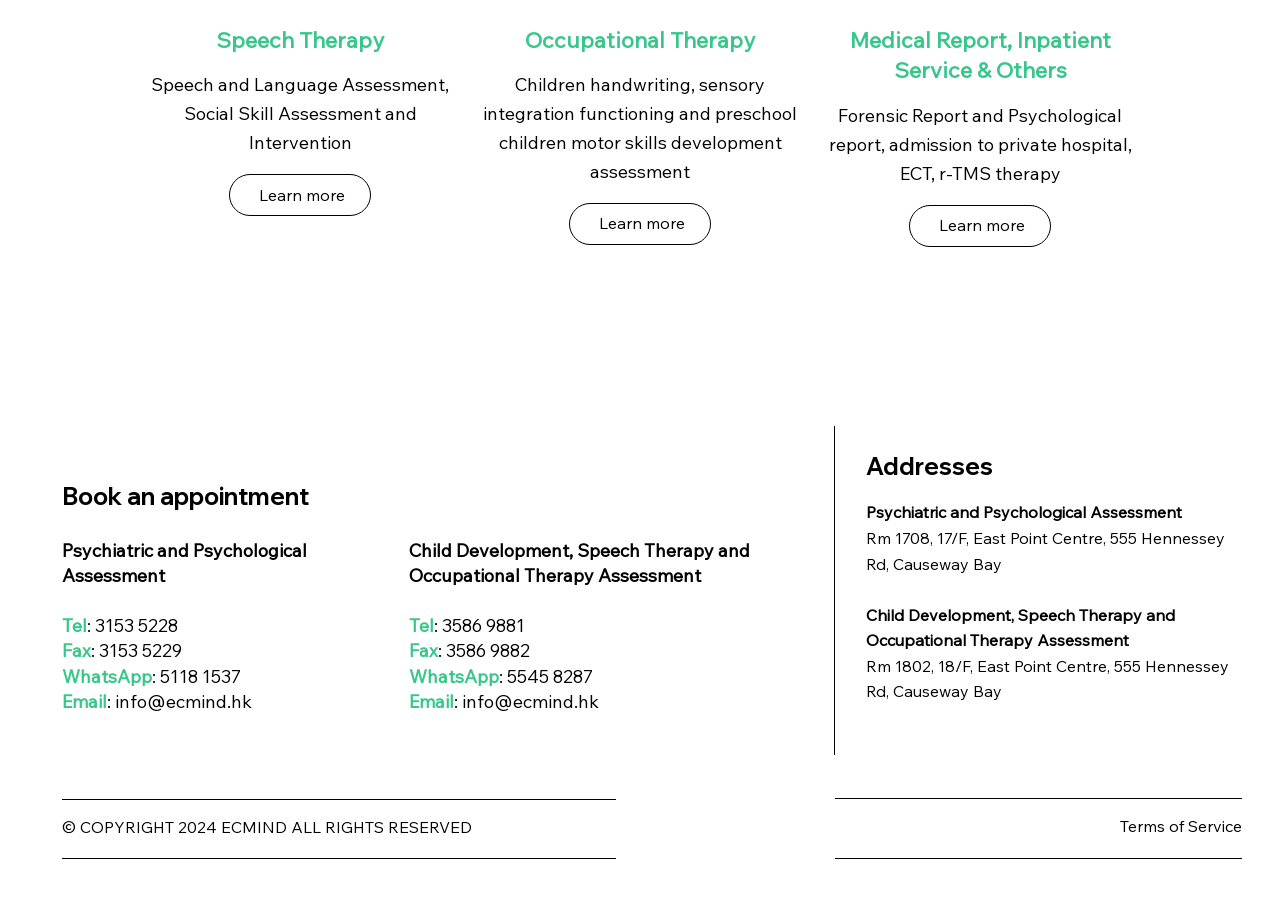Find the bounding box coordinates for the area that must be clicked to perform this action: "View Terms of Service".

[0.875, 0.887, 0.97, 0.909]